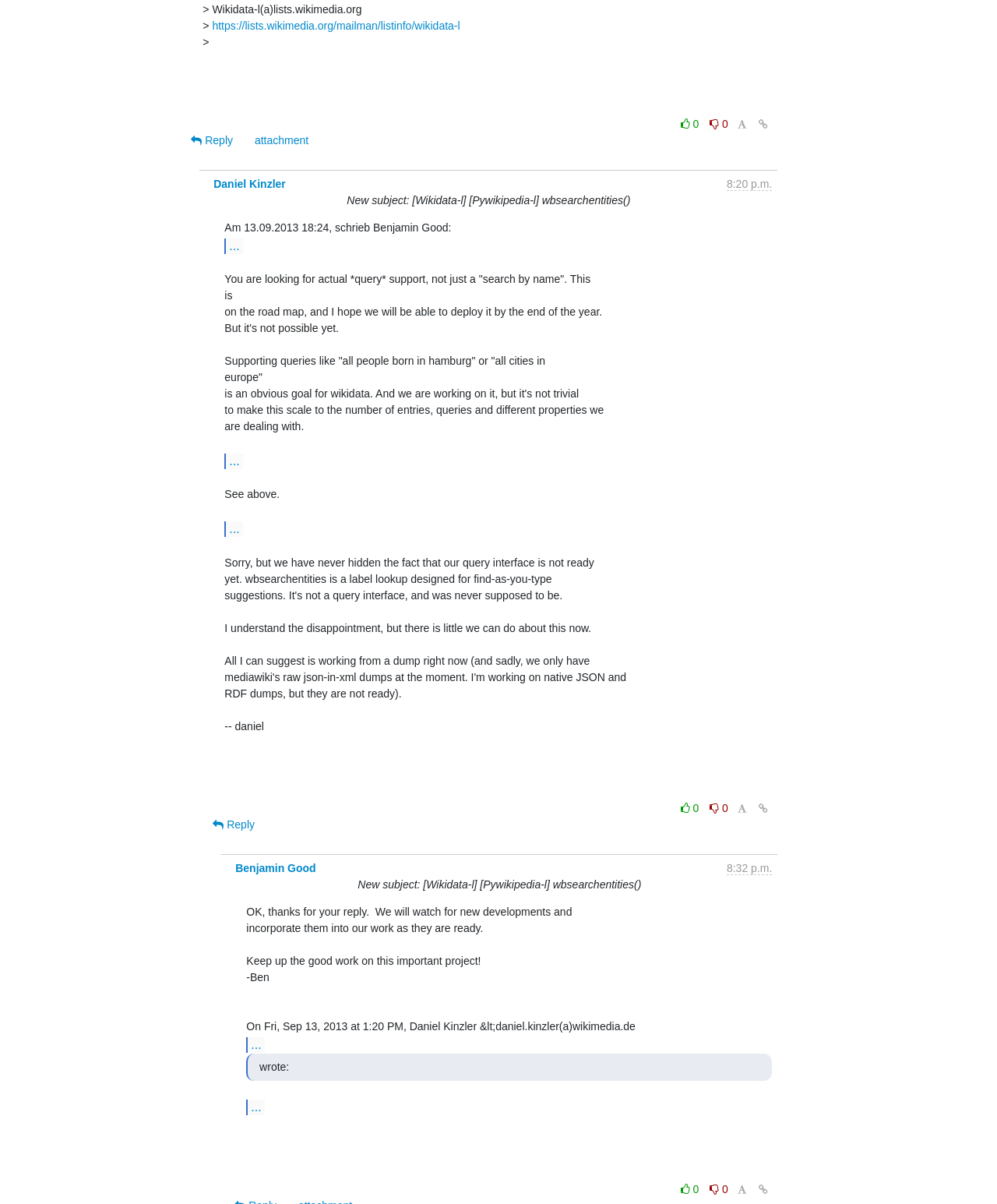Provide a brief response using a word or short phrase to this question:
What is the subject of the email?

wbsearchentities()